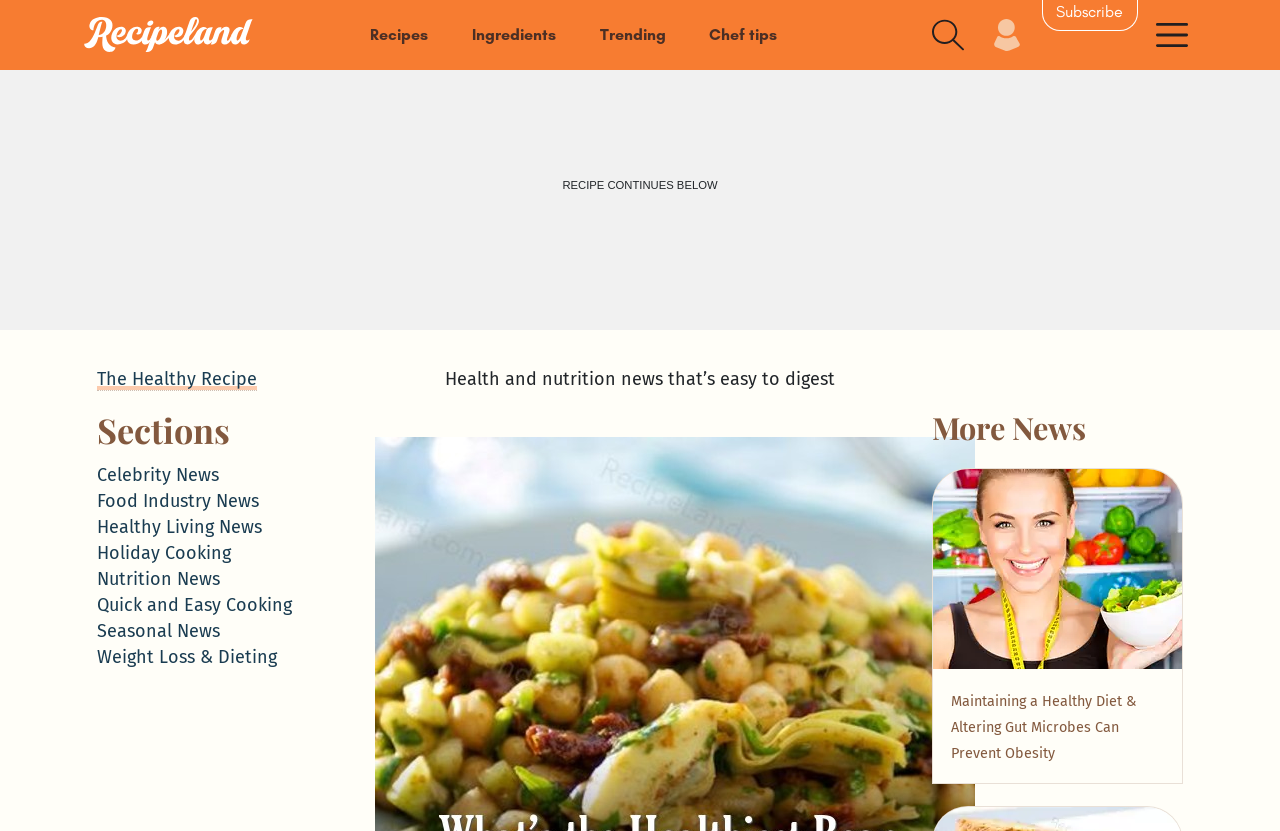Please identify the bounding box coordinates of the area I need to click to accomplish the following instruction: "Read 'The Healthy Recipe'".

[0.076, 0.442, 0.201, 0.47]